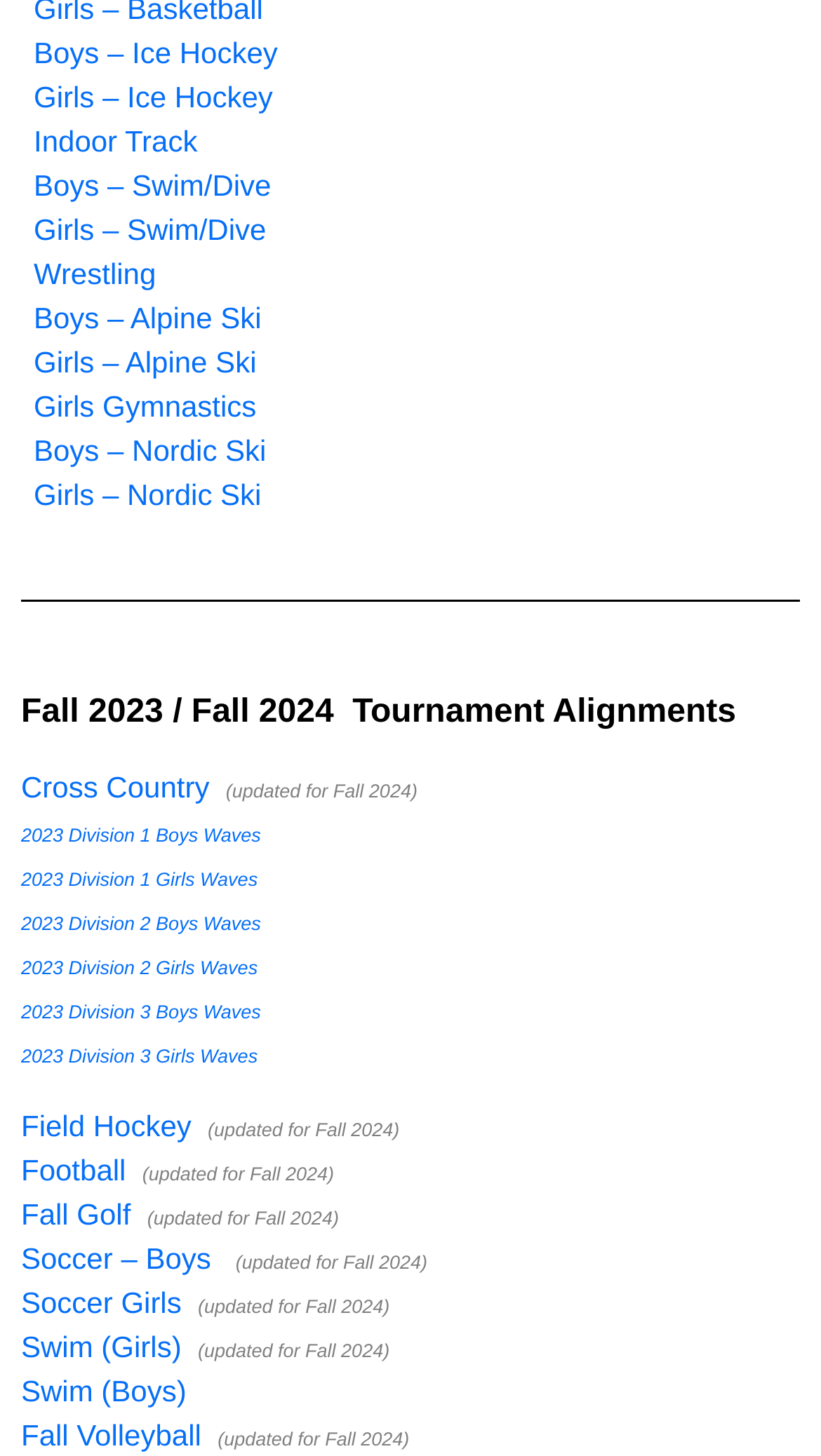Locate the bounding box for the described UI element: "Boys – Swim/Dive". Ensure the coordinates are four float numbers between 0 and 1, formatted as [left, top, right, bottom].

[0.041, 0.116, 0.33, 0.139]